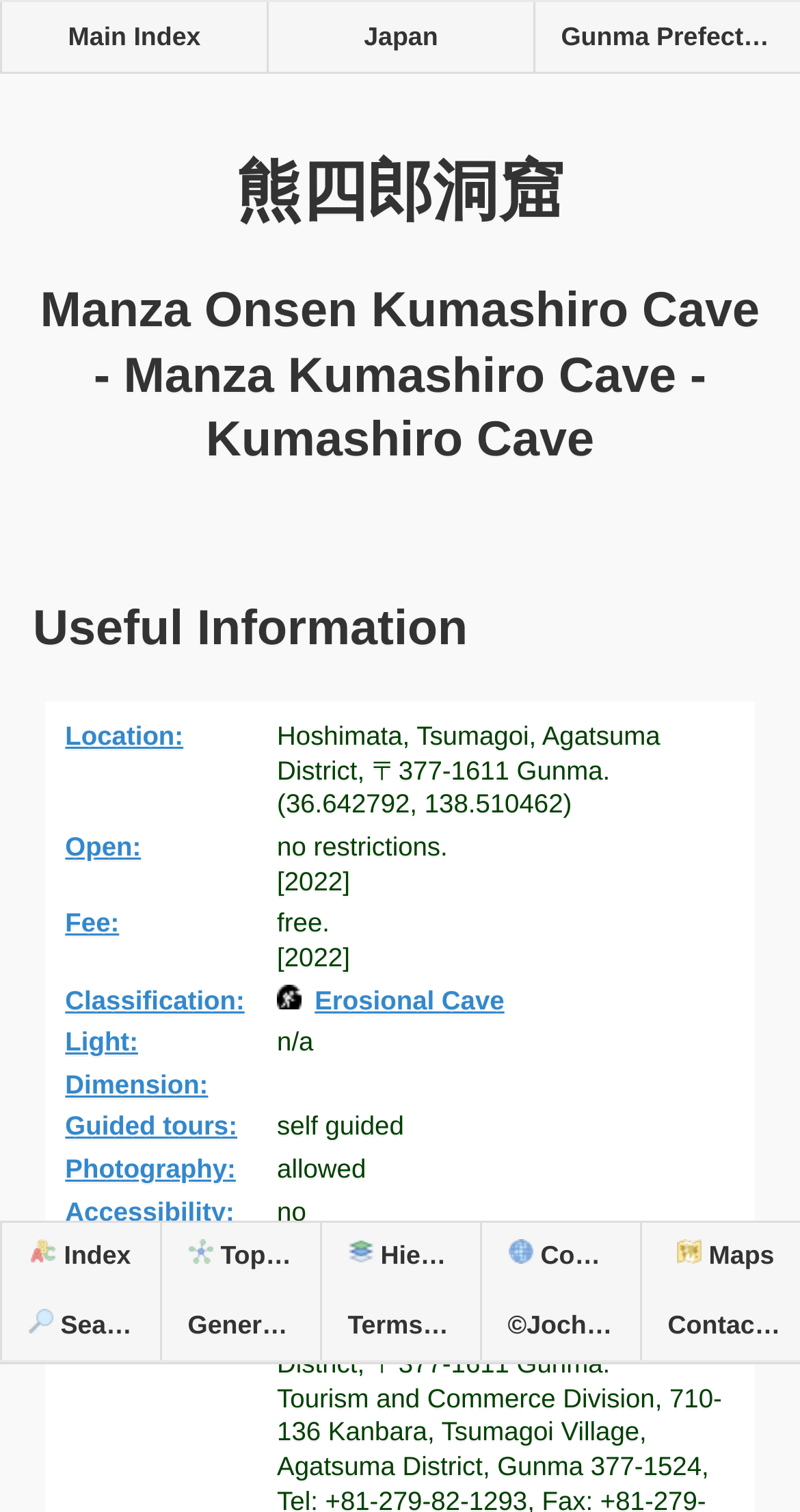Please provide a short answer using a single word or phrase for the question:
What is the classification of the cave?

Speleology Erosional Cave